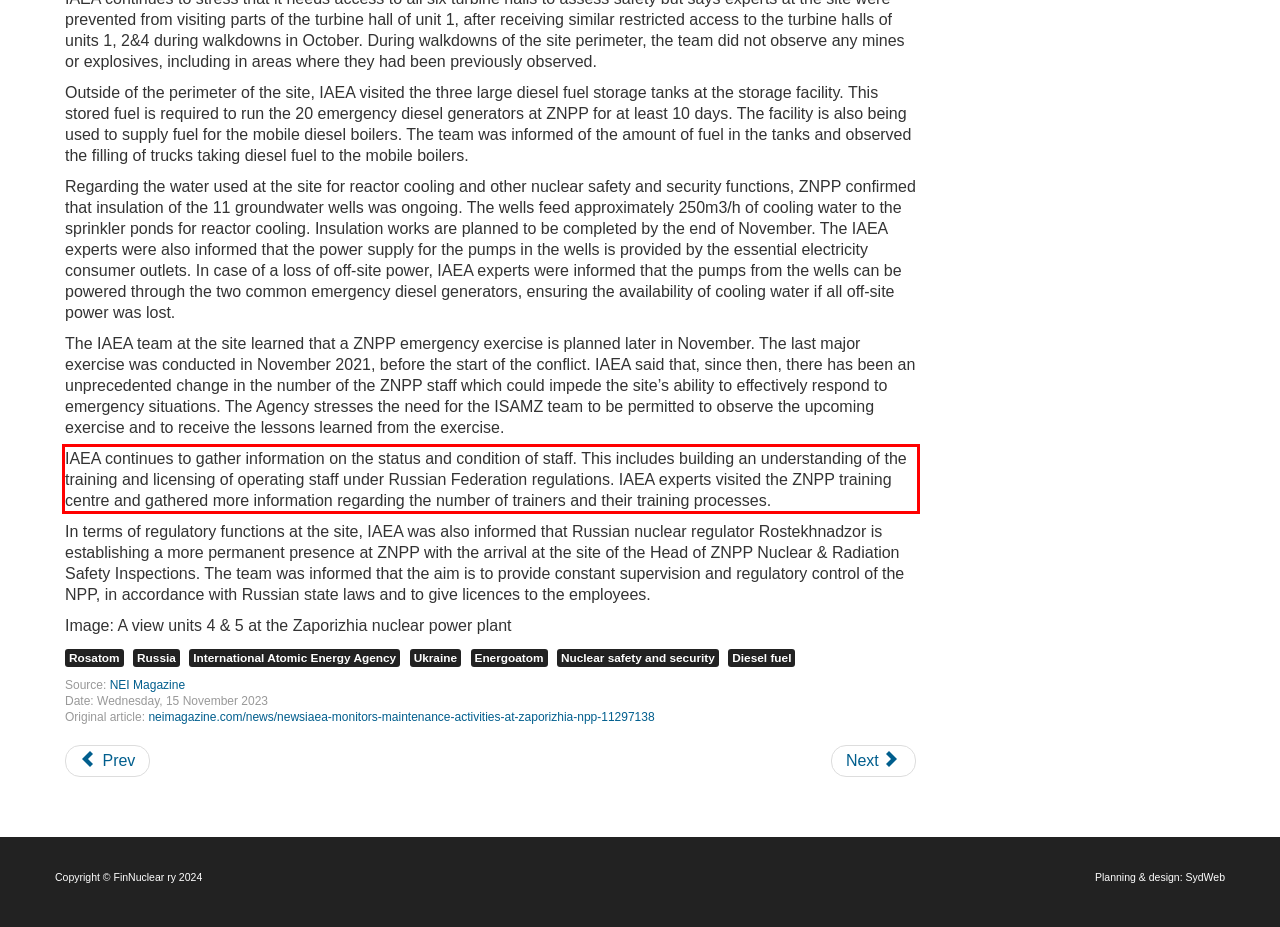Please perform OCR on the text within the red rectangle in the webpage screenshot and return the text content.

IAEA continues to gather information on the status and condition of staff. This includes building an understanding of the training and licensing of operating staff under Russian Federation regulations. IAEA experts visited the ZNPP training centre and gathered more information regarding the number of trainers and their training processes.